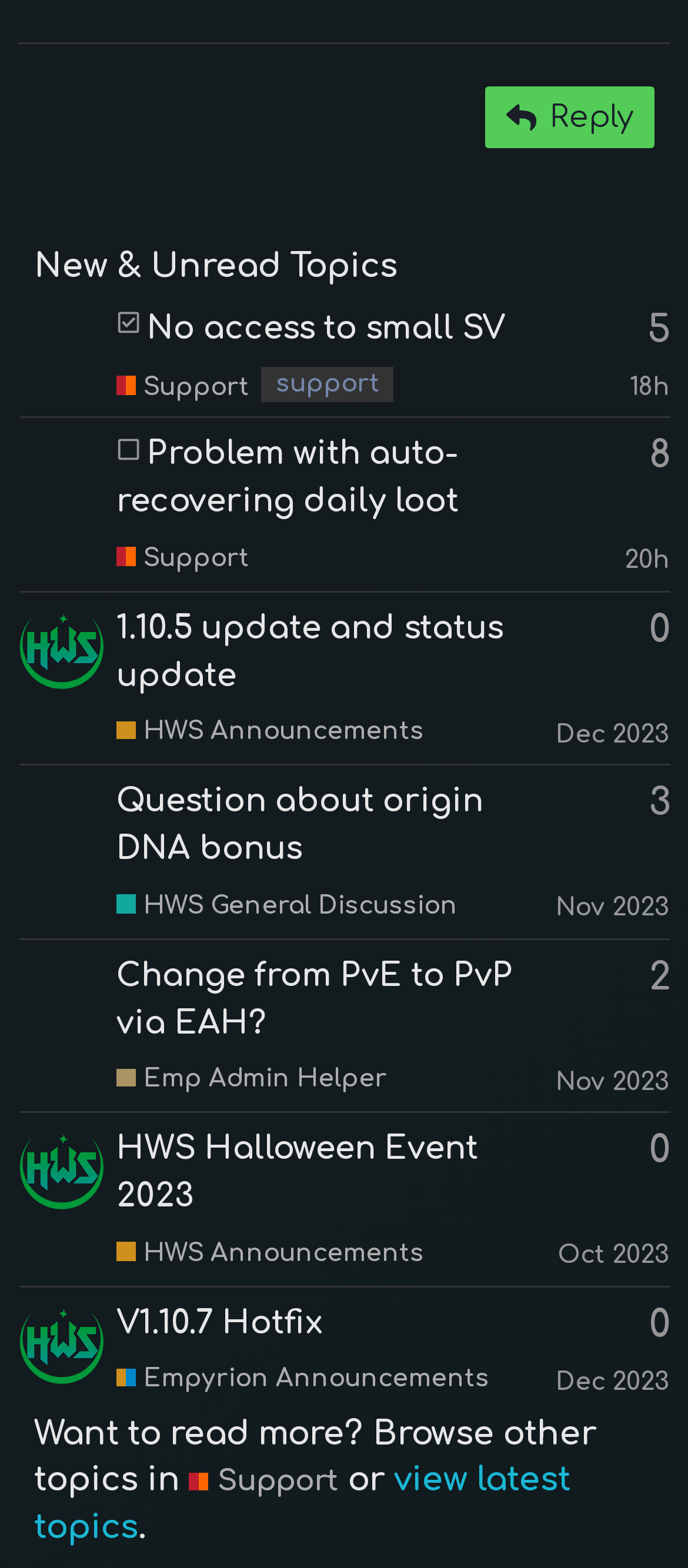Identify the bounding box coordinates for the UI element described as follows: 3. Use the format (top-left x, top-left y, bottom-right x, bottom-right y) and ensure all values are floating point numbers between 0 and 1.

[0.944, 0.501, 0.974, 0.525]